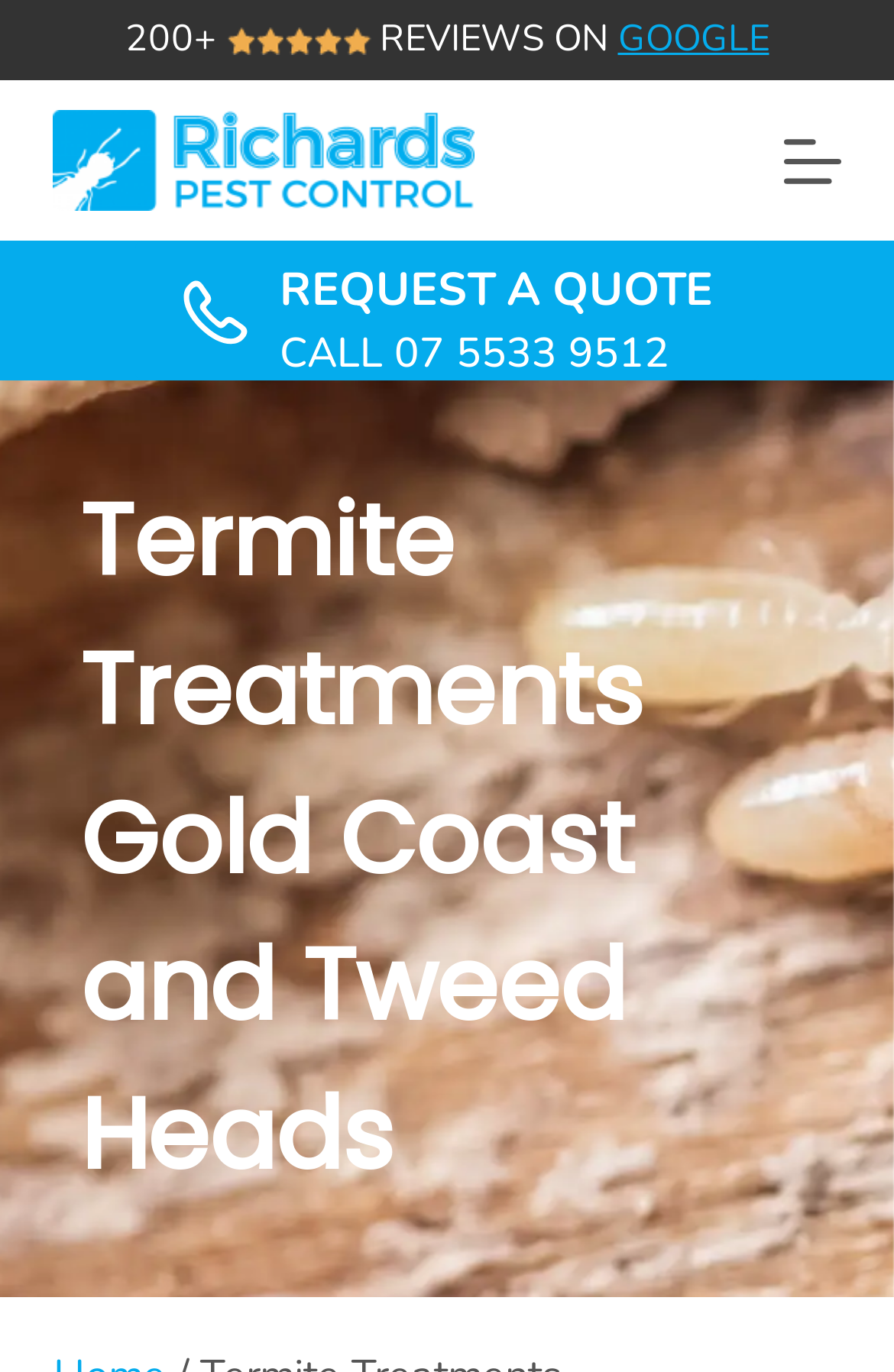Find the bounding box coordinates for the UI element whose description is: "Menu". The coordinates should be four float numbers between 0 and 1, in the format [left, top, right, bottom].

[0.876, 0.096, 0.94, 0.138]